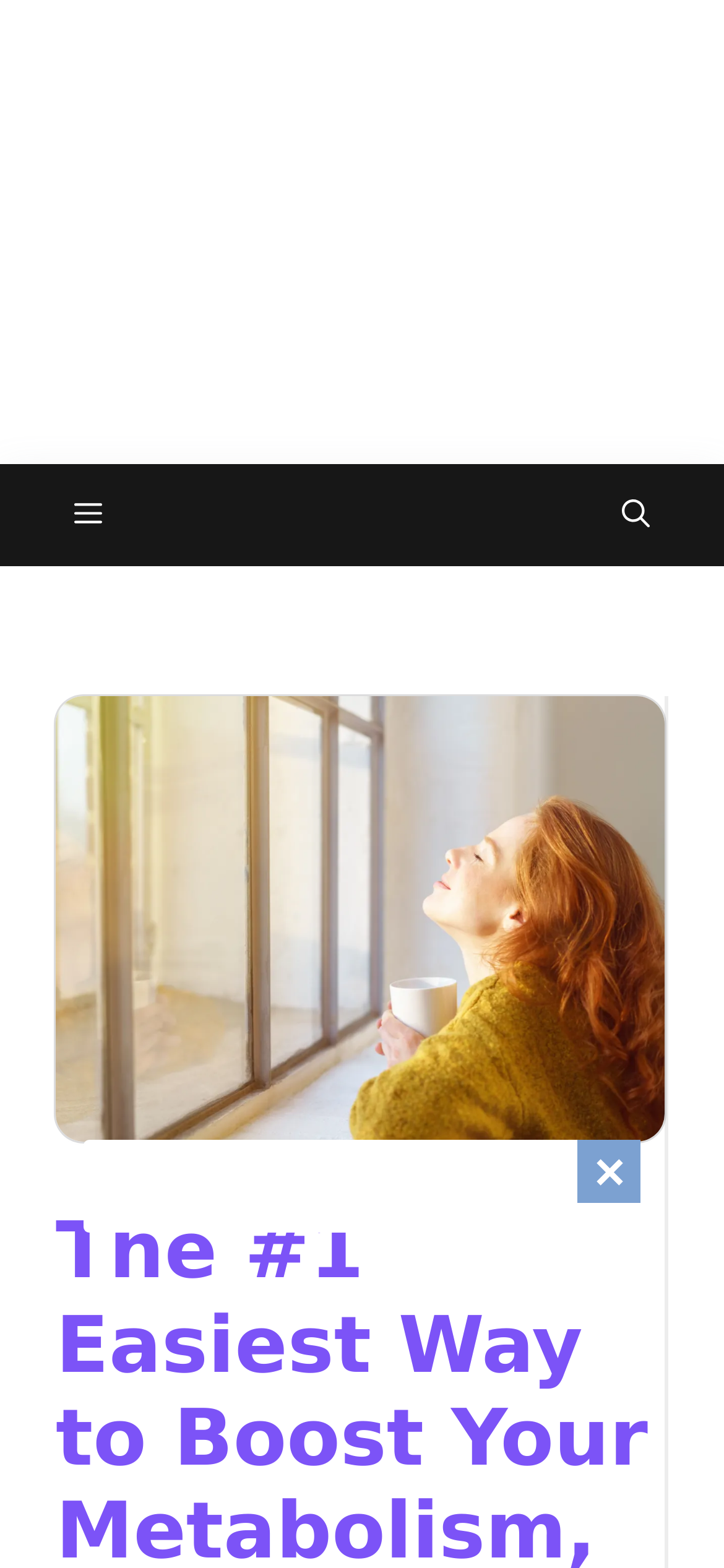Locate the heading on the webpage and return its text.

The #1 Easiest Way to Boost Your Metabolism, New Study Says — Eat This Not That